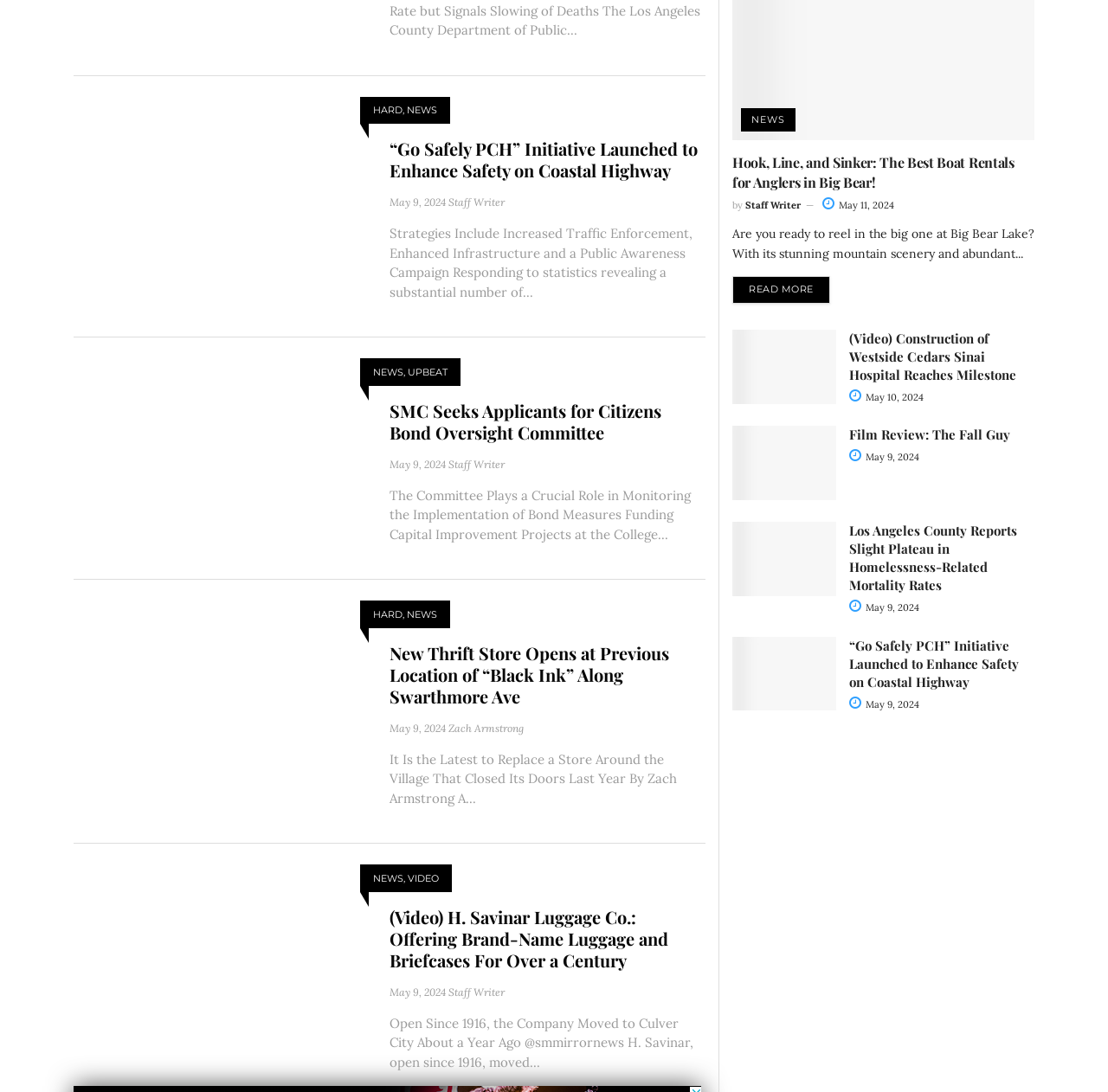How many links are there in the article '“Go Safely PCH” Initiative Launched to Enhance Safety on Coastal Highway'?
Relying on the image, give a concise answer in one word or a brief phrase.

2